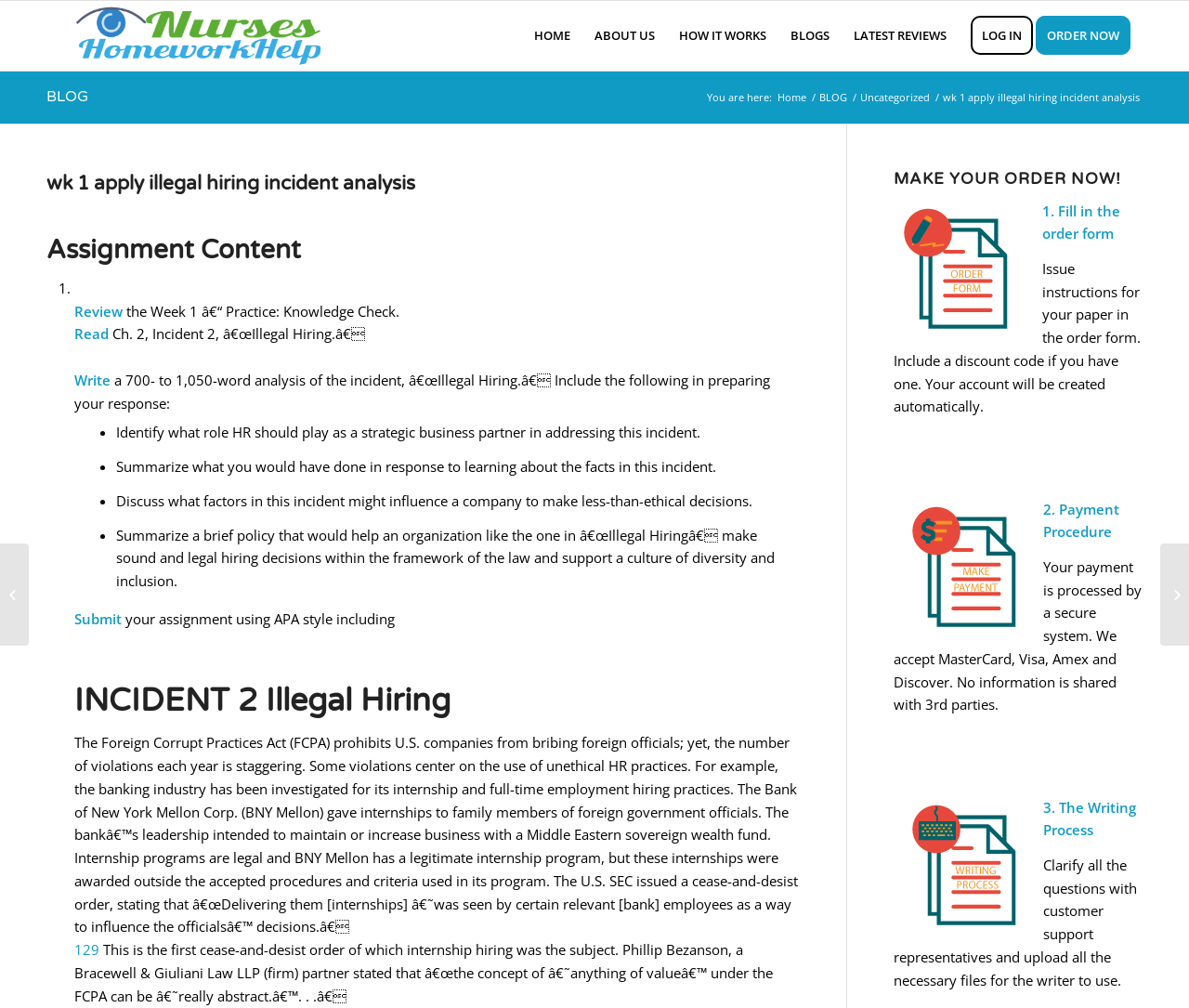Based on what you see in the screenshot, provide a thorough answer to this question: What is the purpose of the 'MAKE YOUR ORDER NOW!' section?

I found the answer by looking at the section with the heading 'MAKE YOUR ORDER NOW!' which provides a step-by-step guide on how to place an order, including filling out the order form, making a payment, and uploading necessary files.